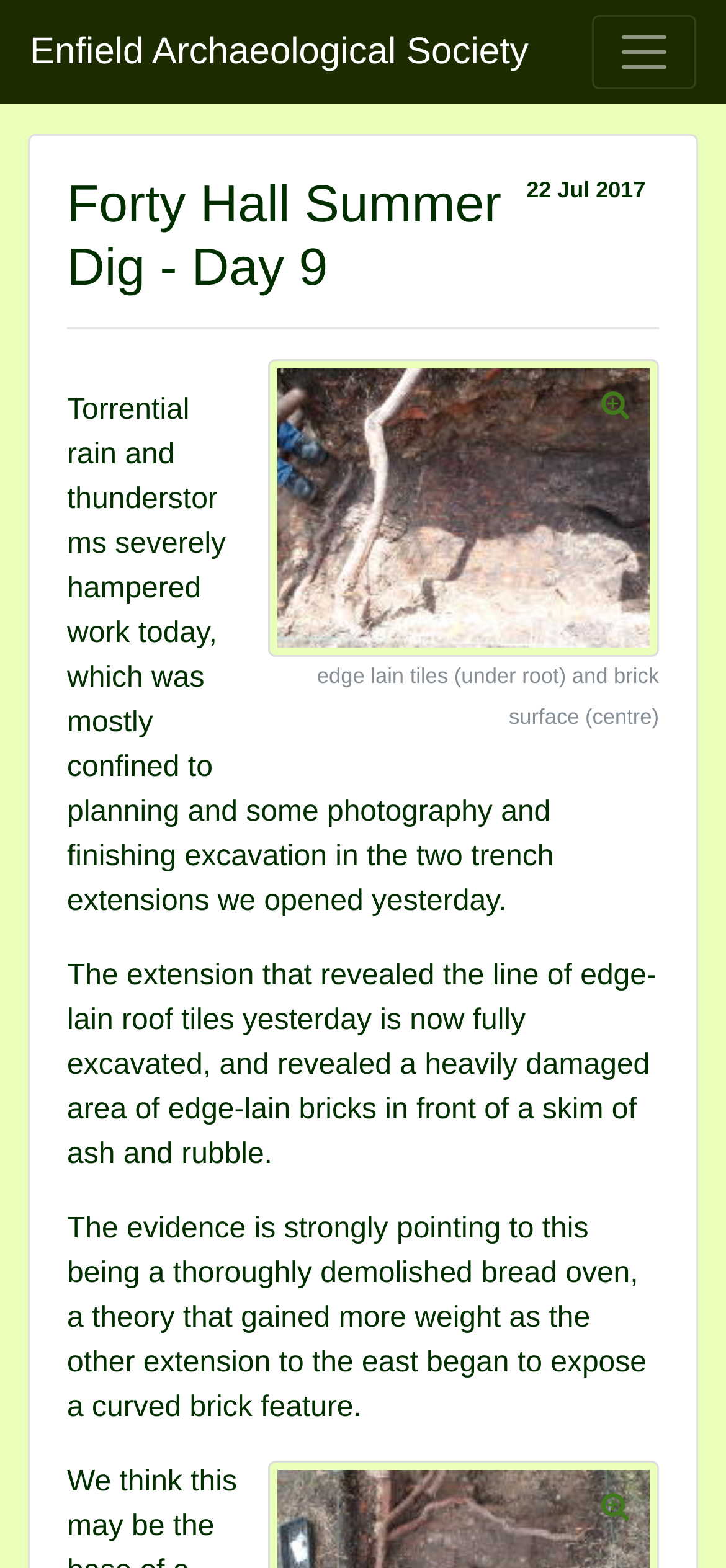What is the theory about the bread oven?
Analyze the image and deliver a detailed answer to the question.

I inferred this theory by reading the static text elements that describe the findings and the evidence that points to the bread oven being thoroughly demolished.